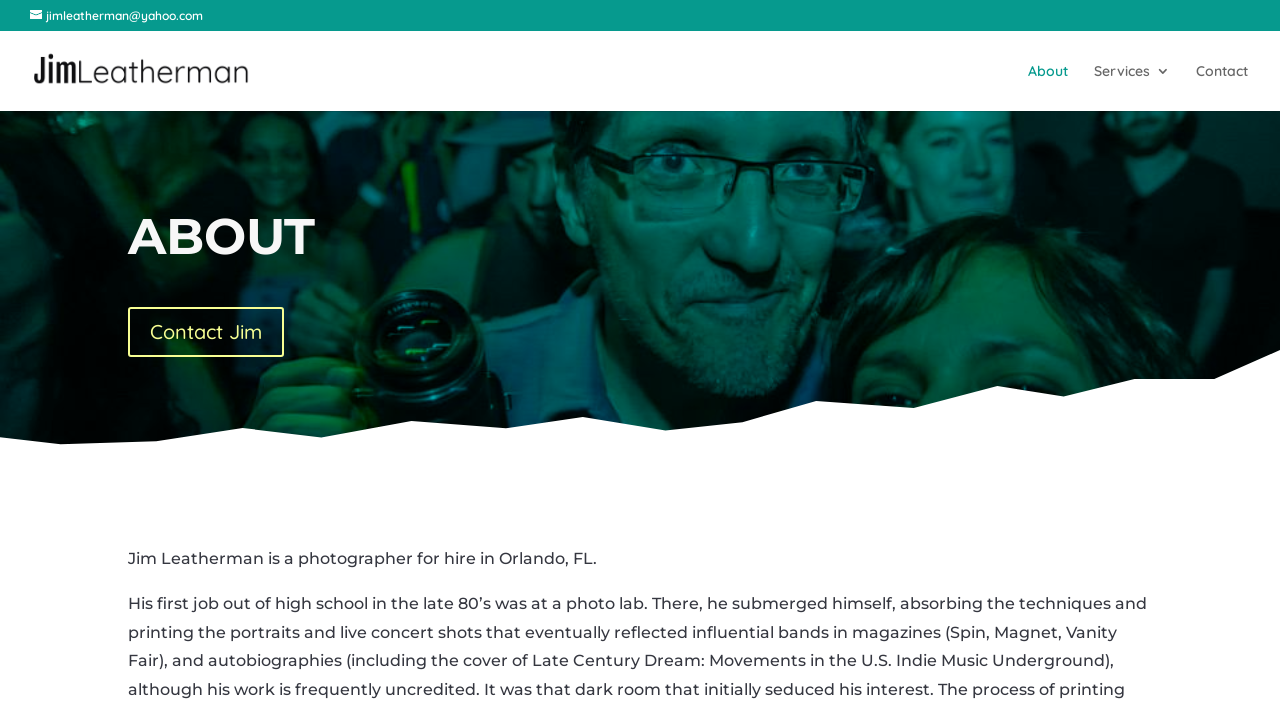What services does the photographer offer?
Answer with a single word or phrase by referring to the visual content.

Not specified